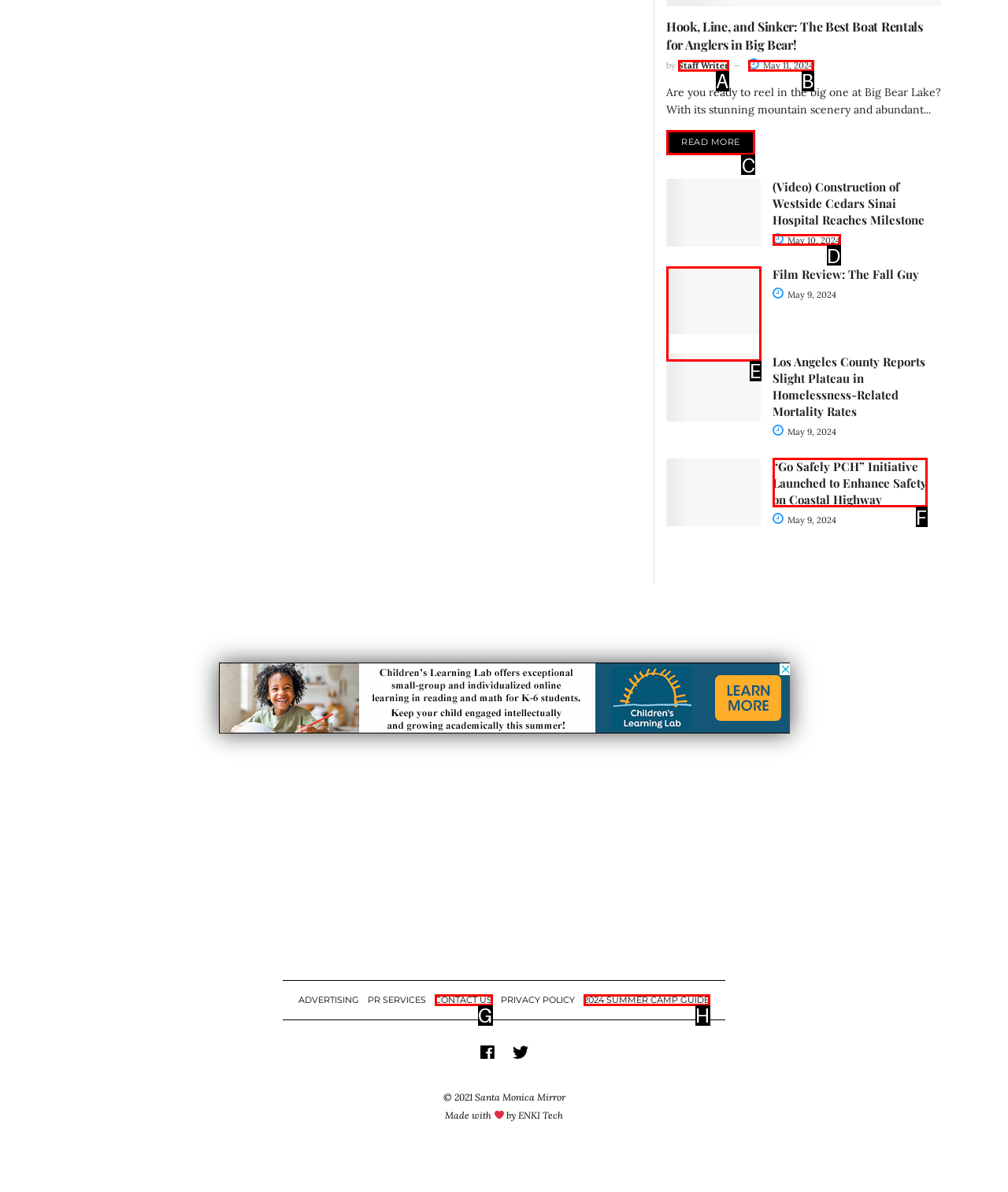Select the appropriate HTML element that needs to be clicked to finish the task: Read the film review of The Fall Guy
Reply with the letter of the chosen option.

E